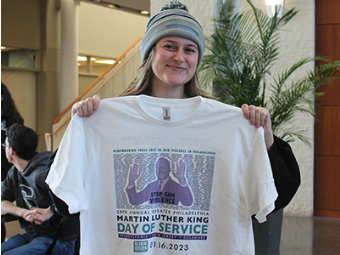When did the Martin Luther King Jr. Day of Service take place?
Using the image as a reference, give a one-word or short phrase answer.

January 16, 2023